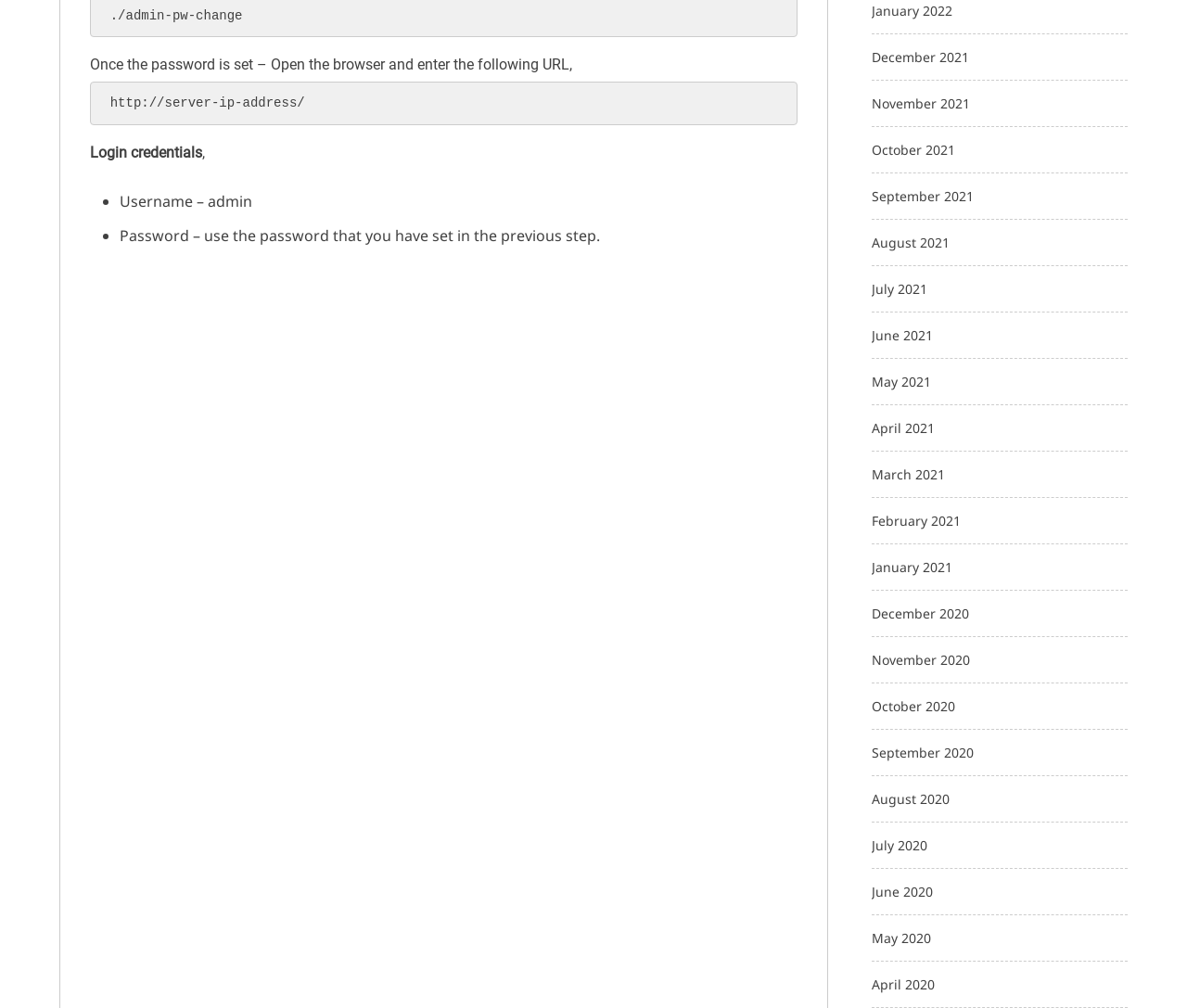How many links are available for archives?
Provide a short answer using one word or a brief phrase based on the image.

20